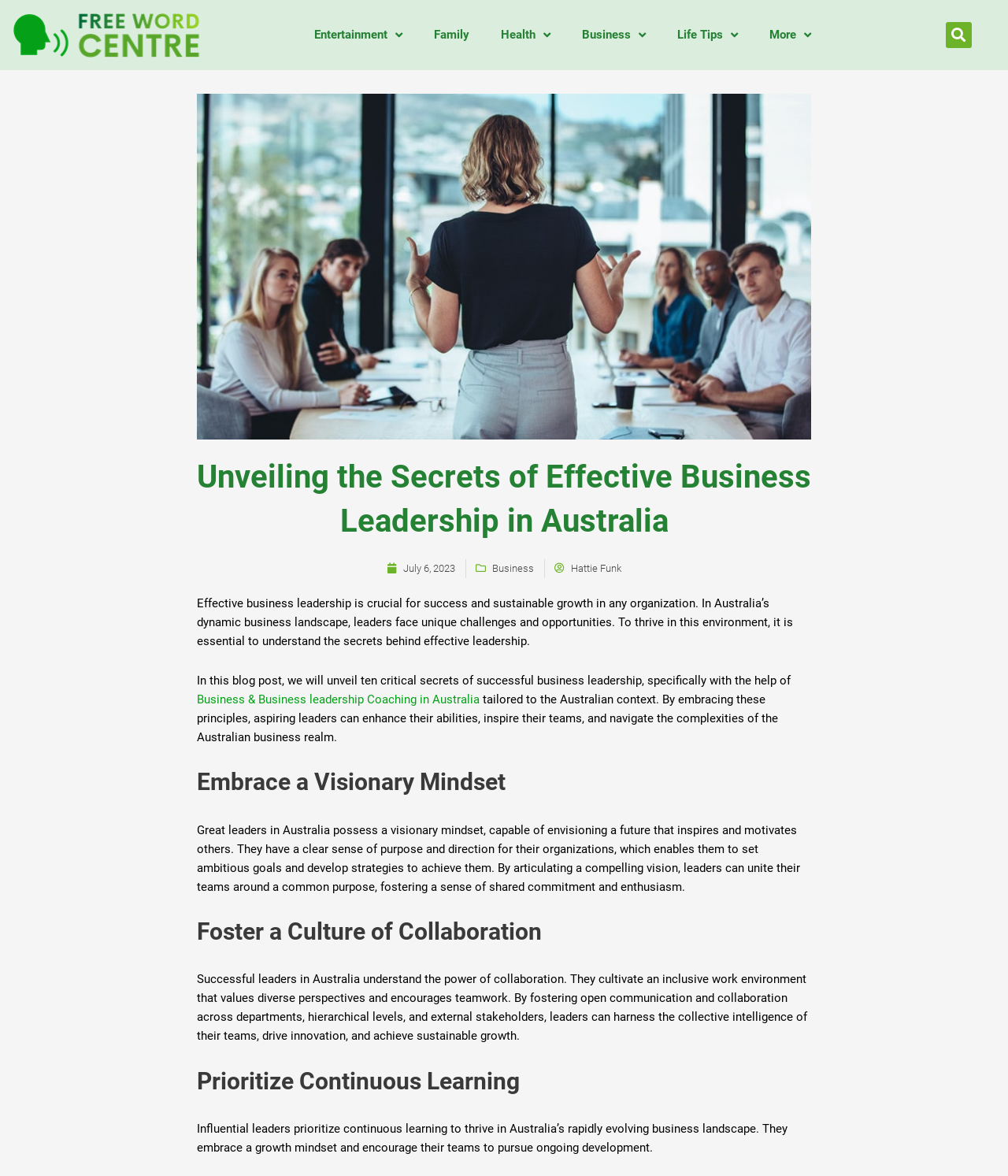Predict the bounding box coordinates of the UI element that matches this description: "Life Tips". The coordinates should be in the format [left, top, right, bottom] with each value between 0 and 1.

[0.656, 0.014, 0.747, 0.045]